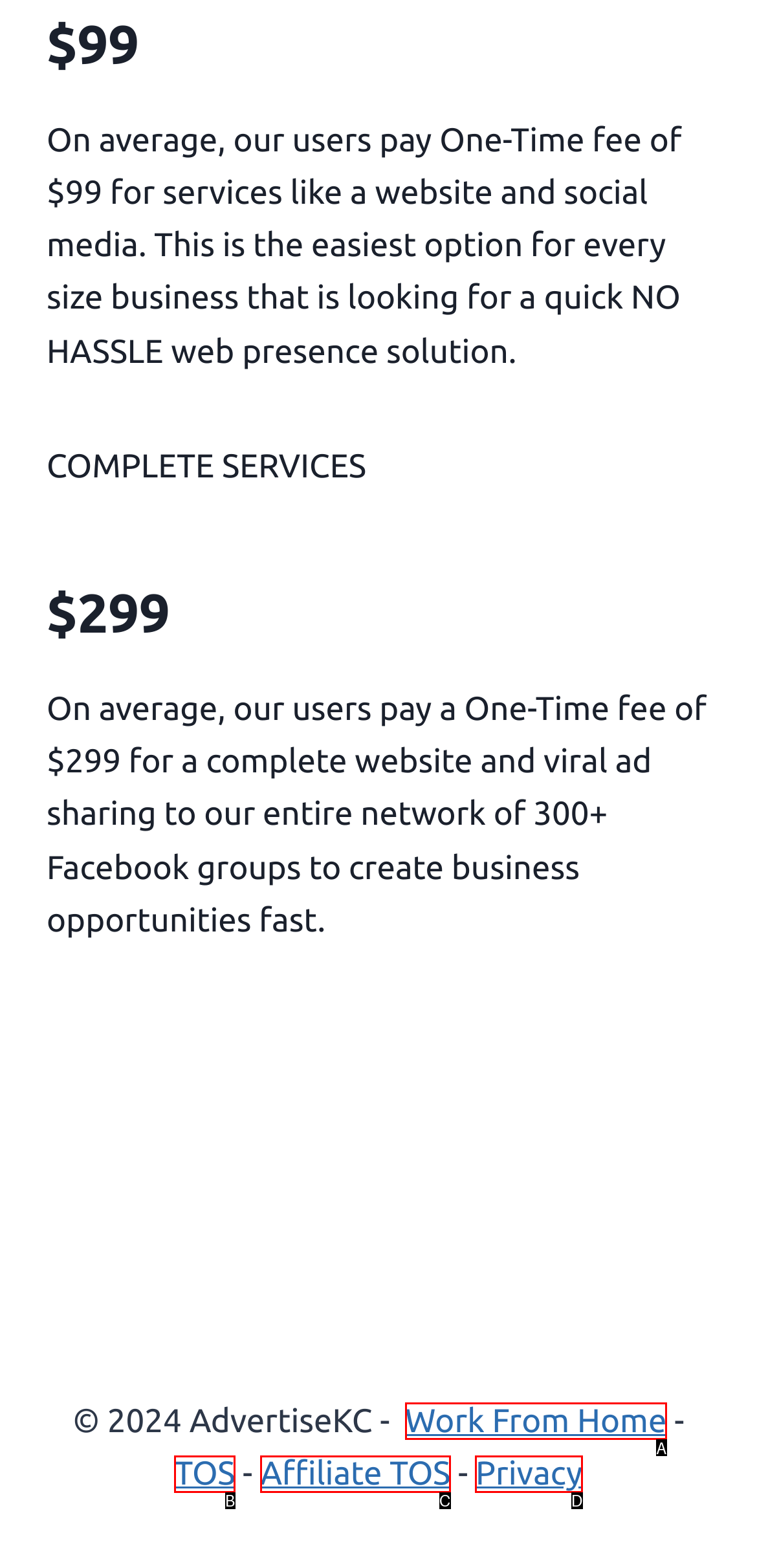Which UI element matches this description: Privacy?
Reply with the letter of the correct option directly.

D